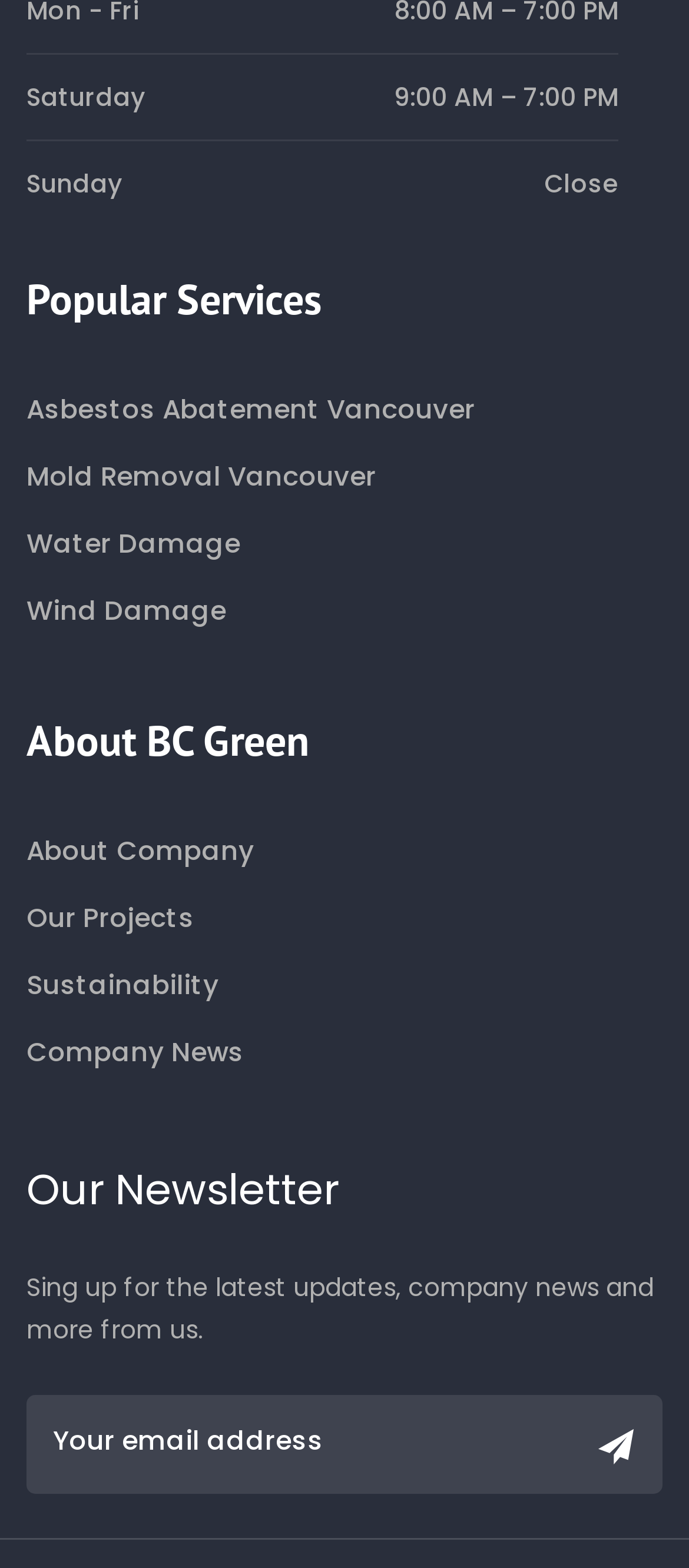Please provide the bounding box coordinates for the element that needs to be clicked to perform the instruction: "Go to January 2023". The coordinates must consist of four float numbers between 0 and 1, formatted as [left, top, right, bottom].

None